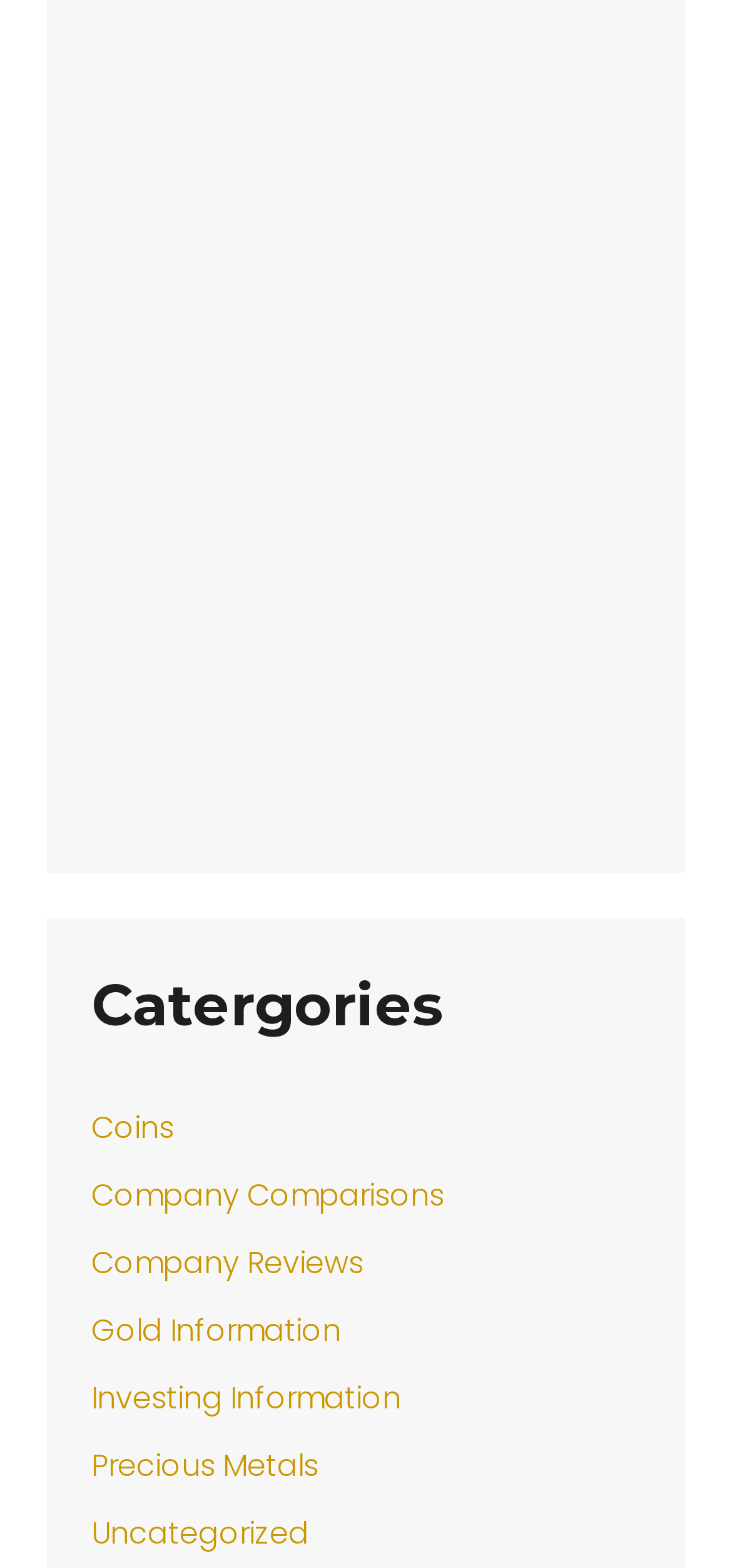Give the bounding box coordinates for the element described as: "Precious Metals".

[0.125, 0.921, 0.435, 0.949]